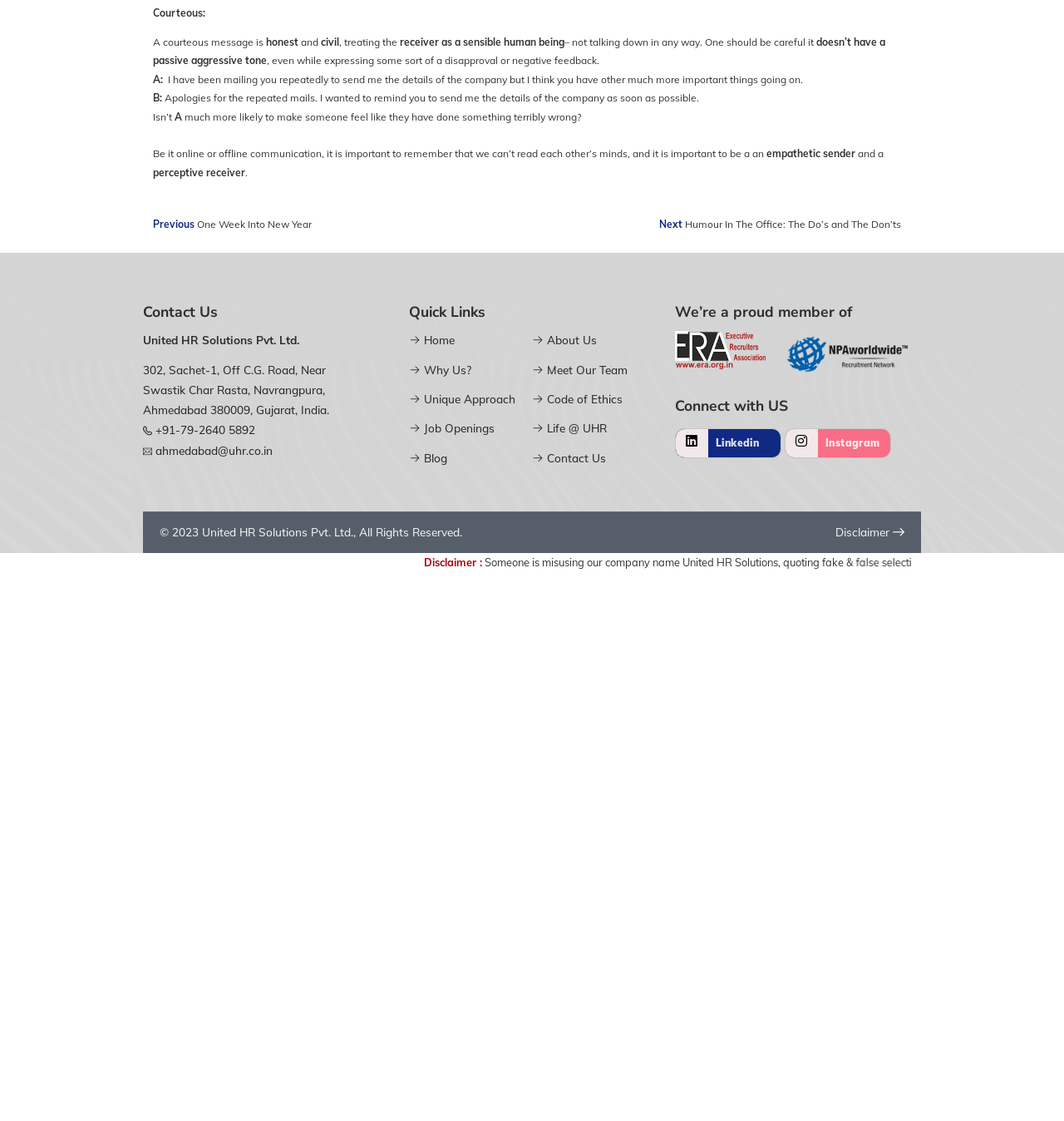What is the copyright year of United HR Solutions Pvt. Ltd.?
Using the information from the image, provide a comprehensive answer to the question.

The copyright year of United HR Solutions Pvt. Ltd. is mentioned at the bottom of the webpage, which is 2023. It is stated as '© 2023 United HR Solutions Pvt. Ltd., All Rights Reserved.'